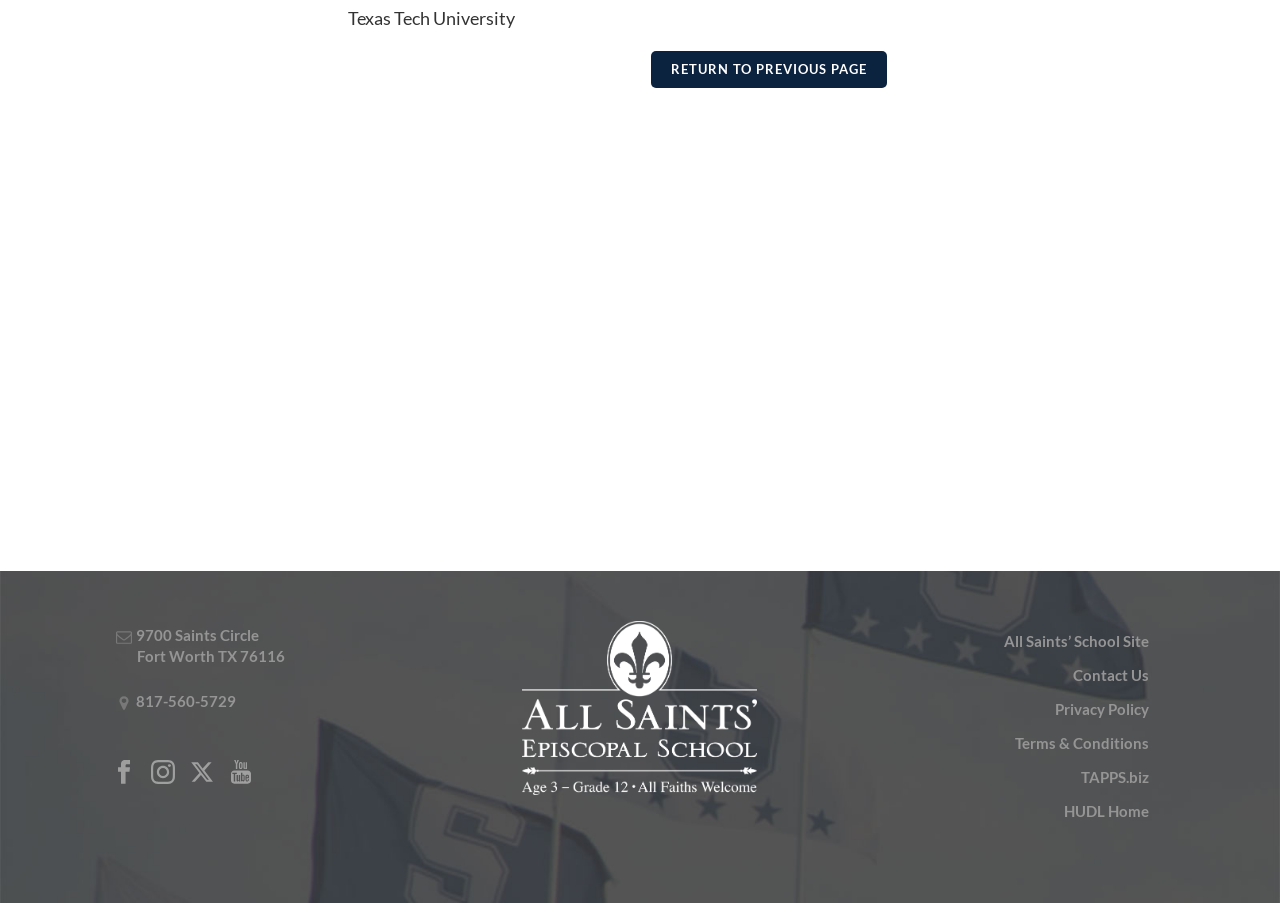Using the webpage screenshot, locate the HTML element that fits the following description and provide its bounding box: "Contact Us".

[0.834, 0.73, 0.909, 0.767]